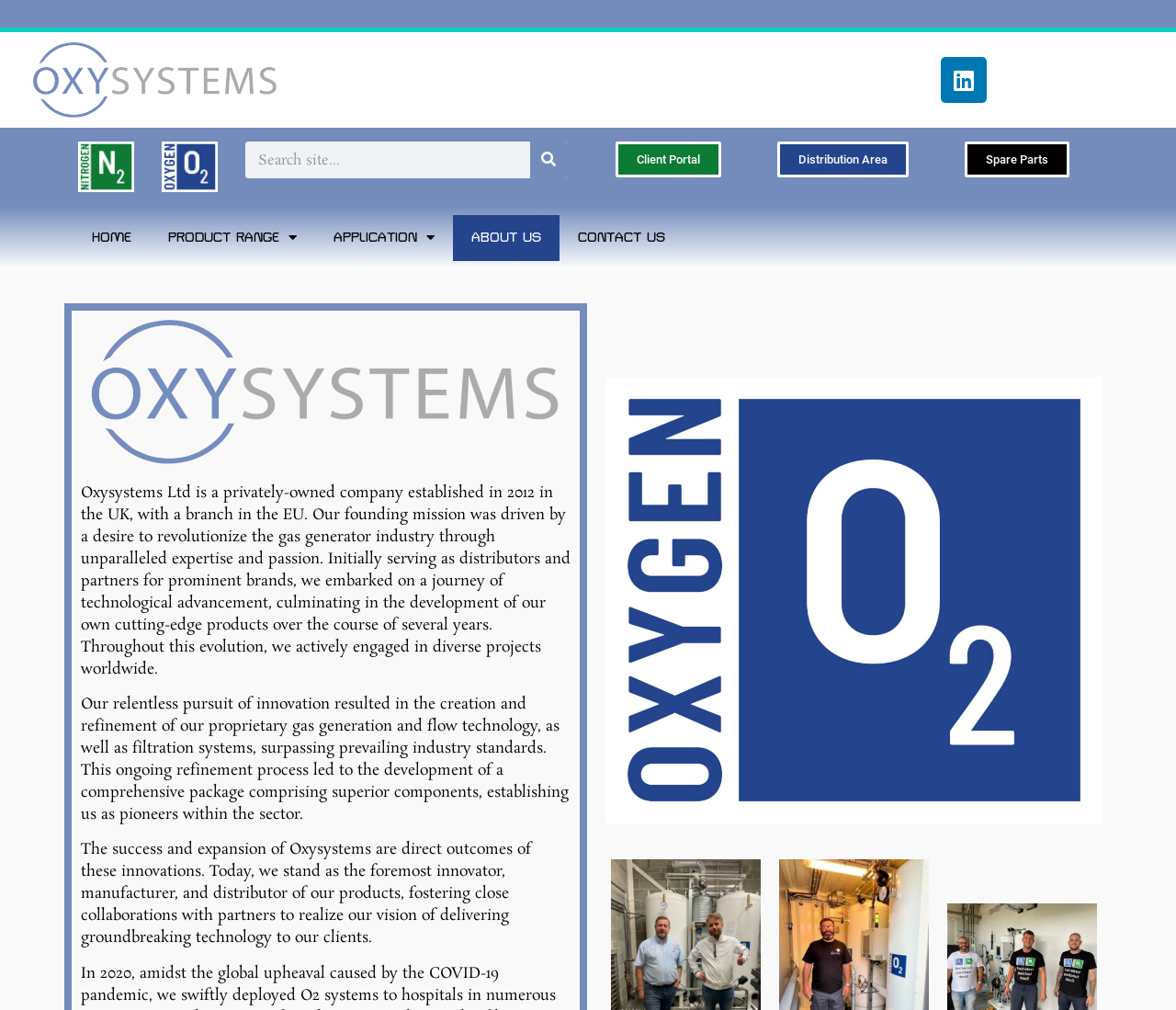Elaborate on the different components and information displayed on the webpage.

The webpage is about Oxysystems Ltd, a privately-owned company that provides superior quality products and services at a fair cost with excellent customer relationships and support. 

At the top left of the page, there is an image of the company's logo, "Oxysystems". On the top right, there are several social media links, including a Linkedin link. Below the logo, there are three images: "Nitrogen Booster", "O2 - Oxygen", and a search bar with a search button. 

To the right of the search bar, there are three links: "Client Portal", "Distribution Area", and "Spare Parts". Below these links, there is a navigation menu with links to "HOME", "PRODUCT RANGE", "APPLICATION", "ABOUT US", and "CONTACT US". 

On the lower half of the page, there is a large image of the company's logo again, followed by three paragraphs of text that describe the company's history, mission, and achievements. The text explains that Oxysystems Ltd was established in 2012 in the UK, and has since become a pioneer in the gas generator industry through its innovative products and technologies. 

On the right side of the page, below the navigation menu, there is another image of "O2 - Oxygen". Overall, the page has a total of five images, seven links, and three paragraphs of text that provide information about Oxysystems Ltd and its products and services.